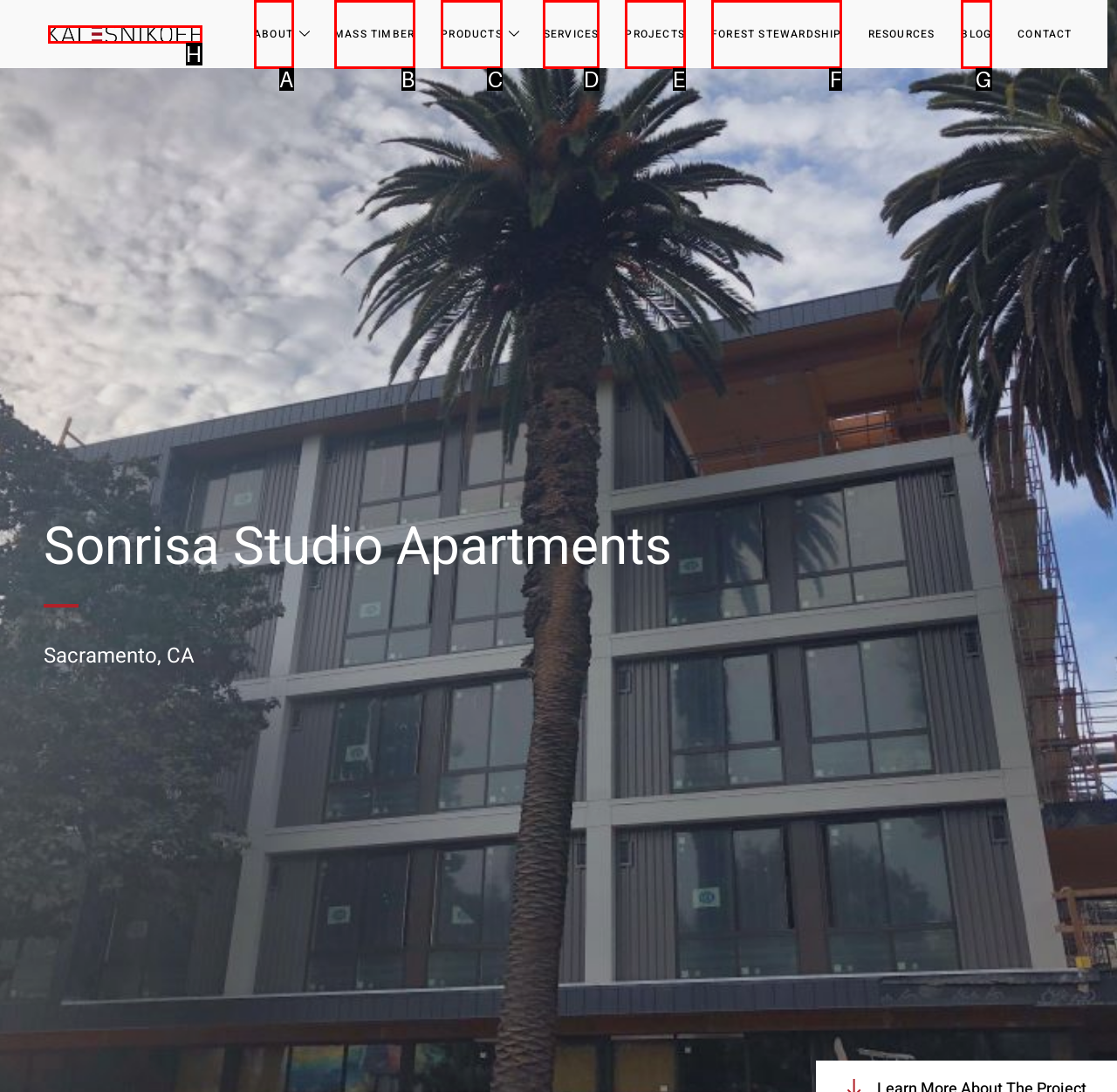Identify the UI element that best fits the description: Mass Timber
Respond with the letter representing the correct option.

B